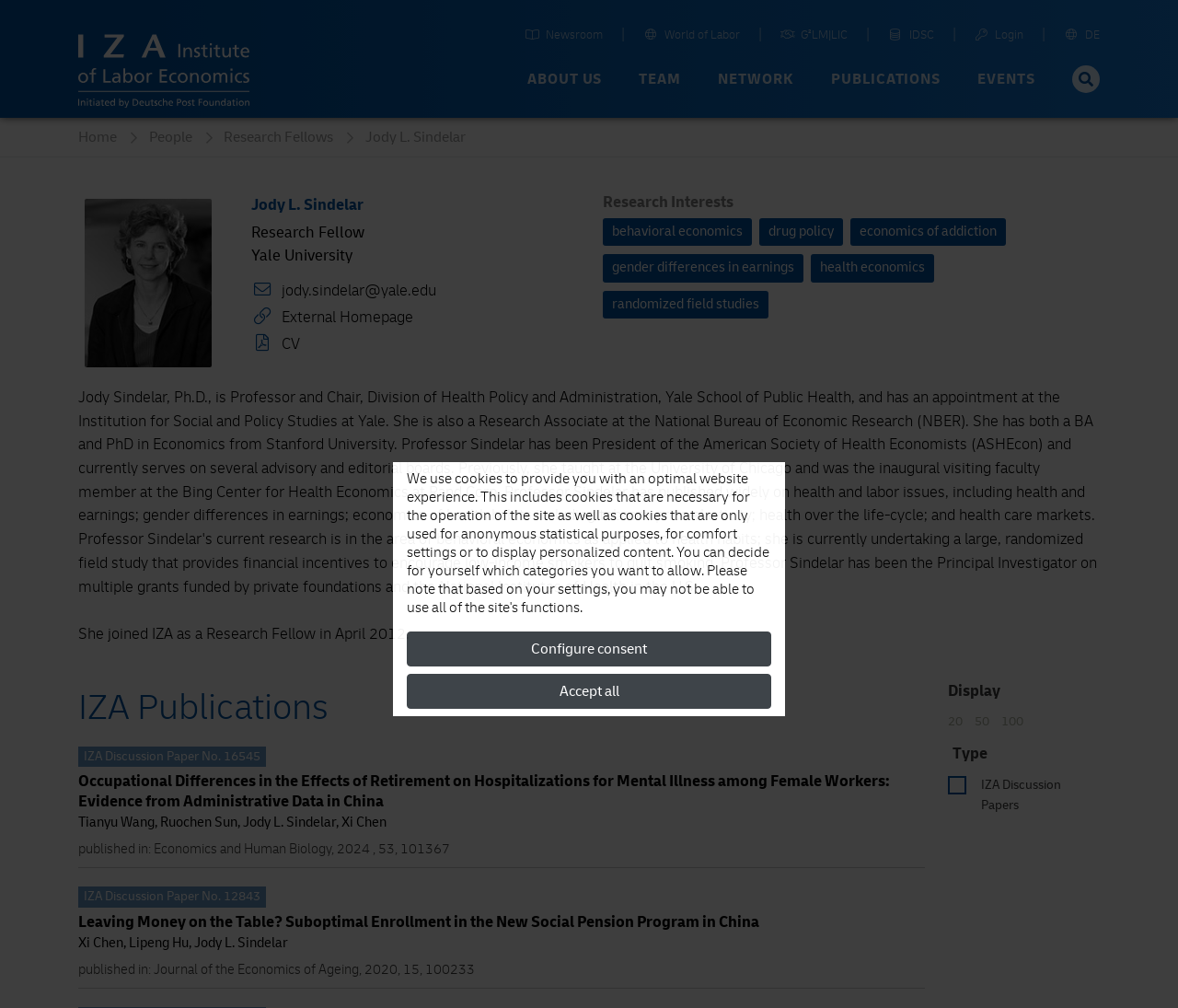Please determine the bounding box coordinates of the clickable area required to carry out the following instruction: "View Jody L. Sindelar's CV". The coordinates must be four float numbers between 0 and 1, represented as [left, top, right, bottom].

[0.214, 0.328, 0.445, 0.355]